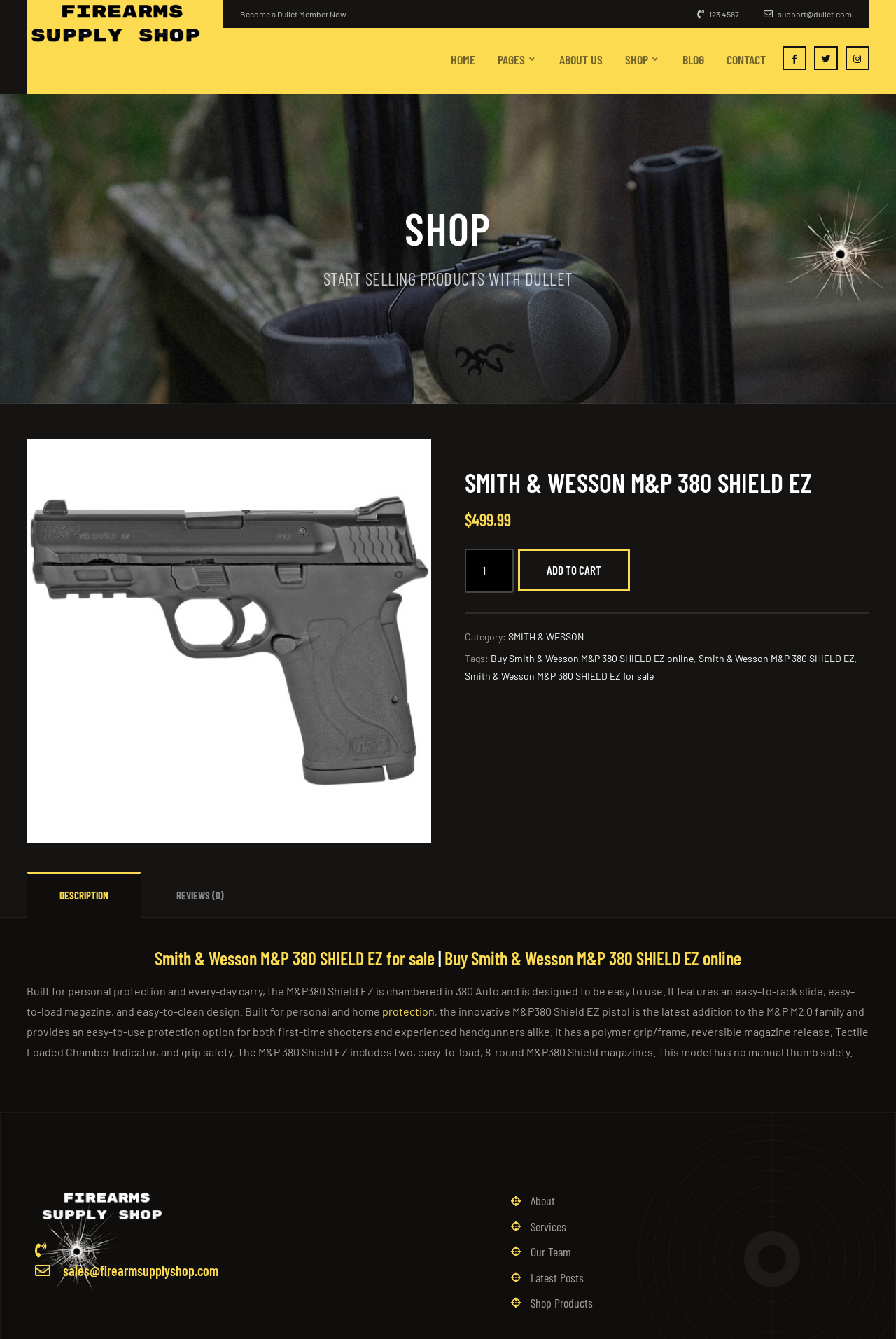Explain in detail what is displayed on the webpage.

This webpage is about the Smith & Wesson M&P 380 SHIELD EZ pistol, a firearm designed for personal protection and everyday carry. At the top of the page, there are several links, including "Become a Dullet Member Now", "support@dullet.com", and "Firearms Supply Shop", which is also an image. Below these links, there is a navigation menu with options like "HOME", "PAGES", "ABOUT US", "SHOP", "BLOG", and "CONTACT".

The main content of the page is divided into two sections. On the left, there is an image of the Smith & Wesson M&P 380 SHIELD EZ pistol, and below it, there are details about the product, including its price ($499.99), a spin button to select the product quantity, and an "ADD TO CART" button. There are also links to the product category and tags.

On the right side of the page, there is a tab list with two tabs: "DESCRIPTION" and "REVIEWS (0)". The "DESCRIPTION" tab is selected by default, and it displays a detailed description of the product, including its features and specifications. The description is divided into two paragraphs, with links to related topics like "protection" and "Buy Smith & Wesson M&P 380 SHIELD EZ online".

At the bottom of the page, there are several links to other pages, including "About", "Services", "Our Team", "Latest Posts", and "Shop Products". There is also an image of the "Firearms Supply Shop" logo and a contact email address.